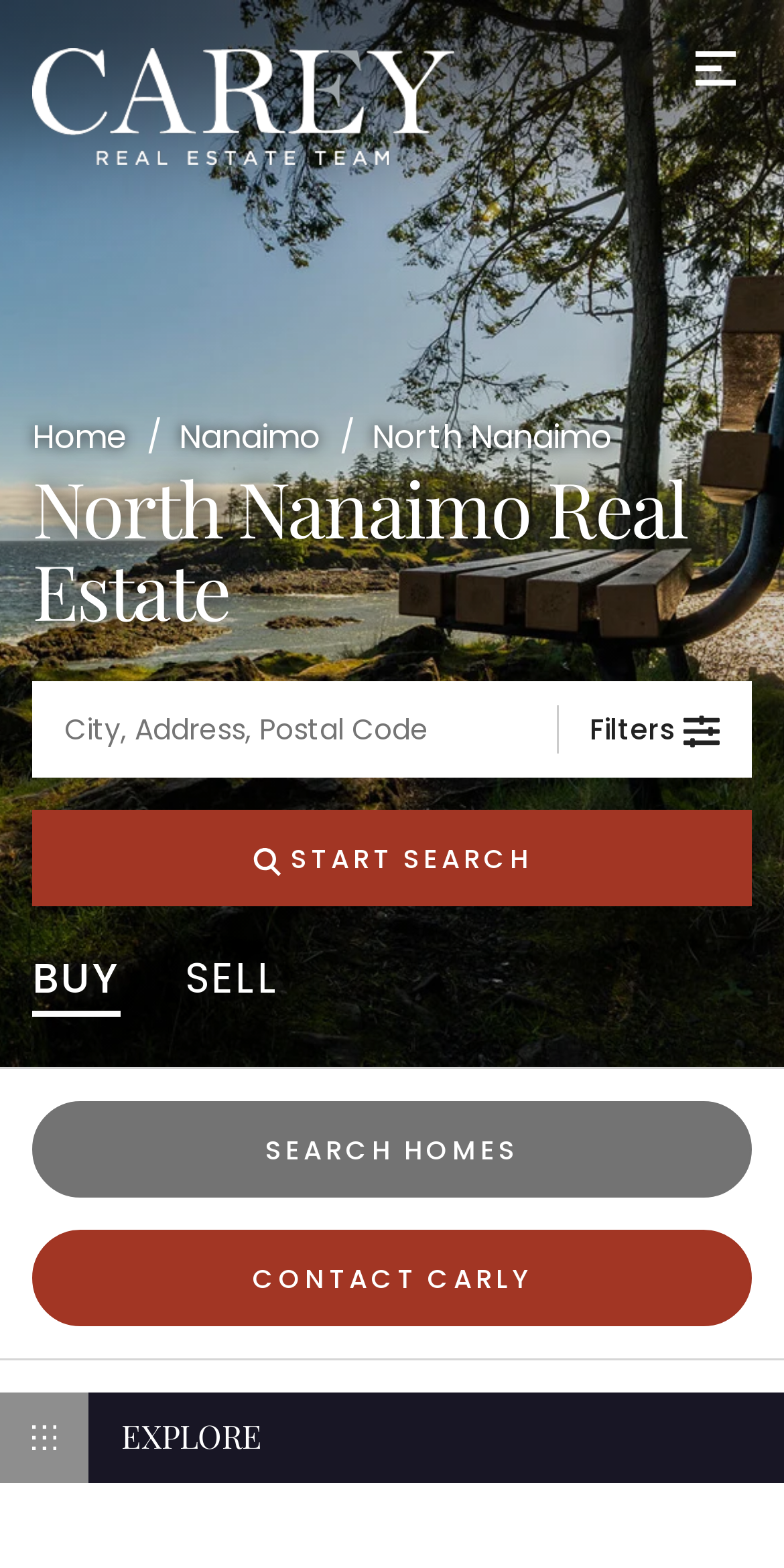How many search fields are there?
Provide an in-depth and detailed explanation in response to the question.

I counted the number of text boxes and found four search fields: 'City, Address, Postal Code', 'Leave text box empty', 'Enter a location', and 'Your email address'.